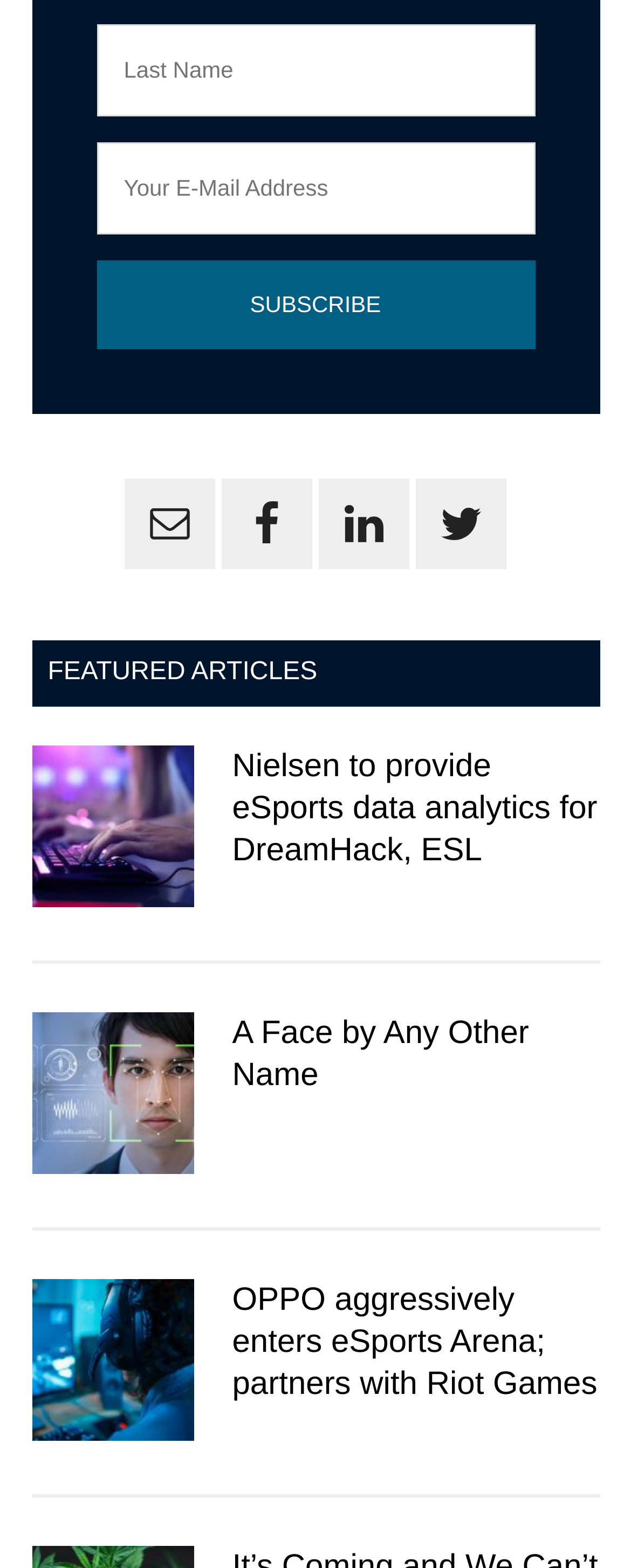Is the email address field required?
Using the image as a reference, answer with just one word or a short phrase.

Yes